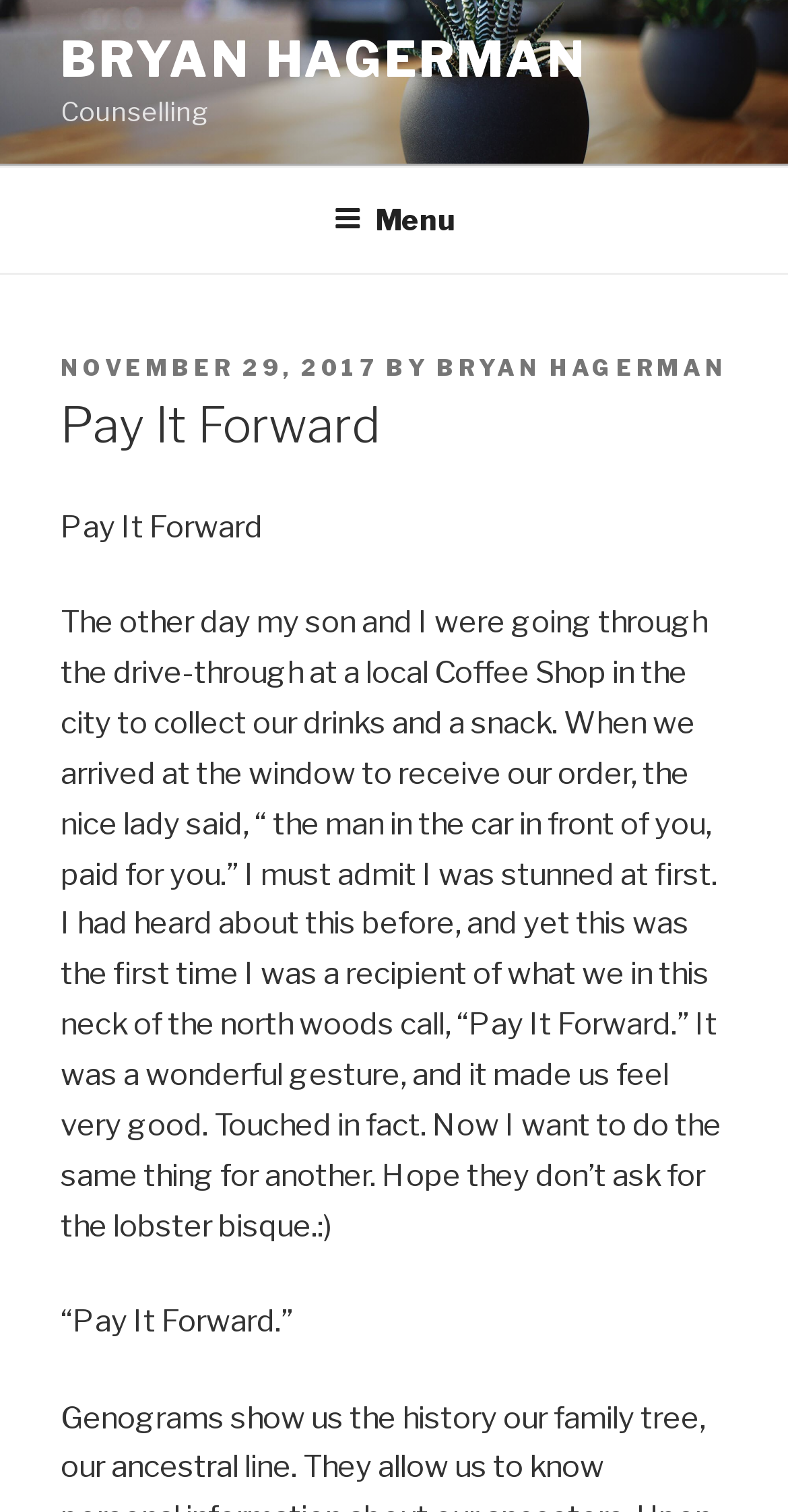What is the author's name?
Give a one-word or short phrase answer based on the image.

Bryan Hagerman